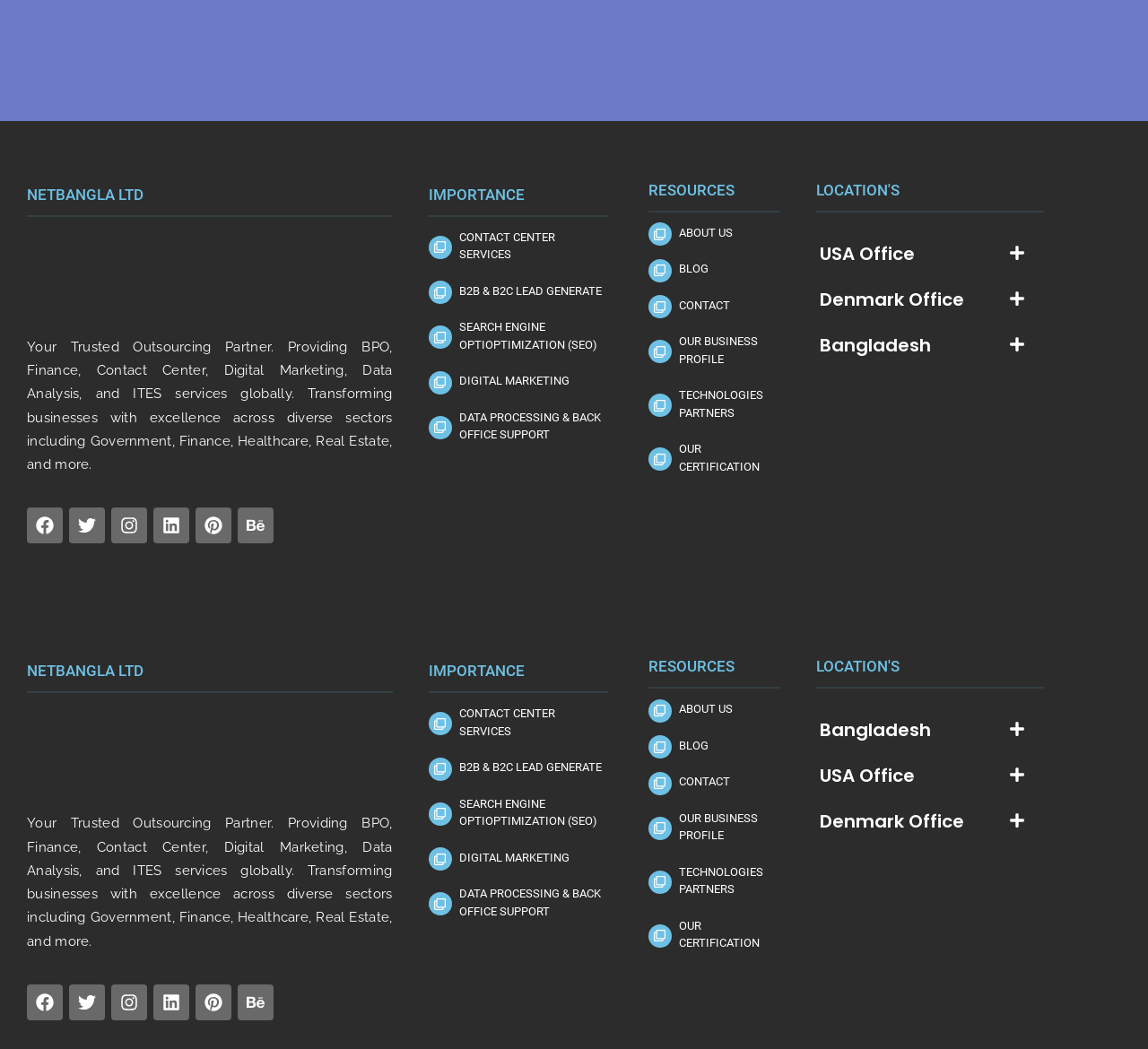How many social media links are there?
Using the image, provide a detailed and thorough answer to the question.

There are six social media links at the top and bottom of the webpage, which are Facebook, Twitter, Instagram, Linkedin, Pinterest, and Behance.